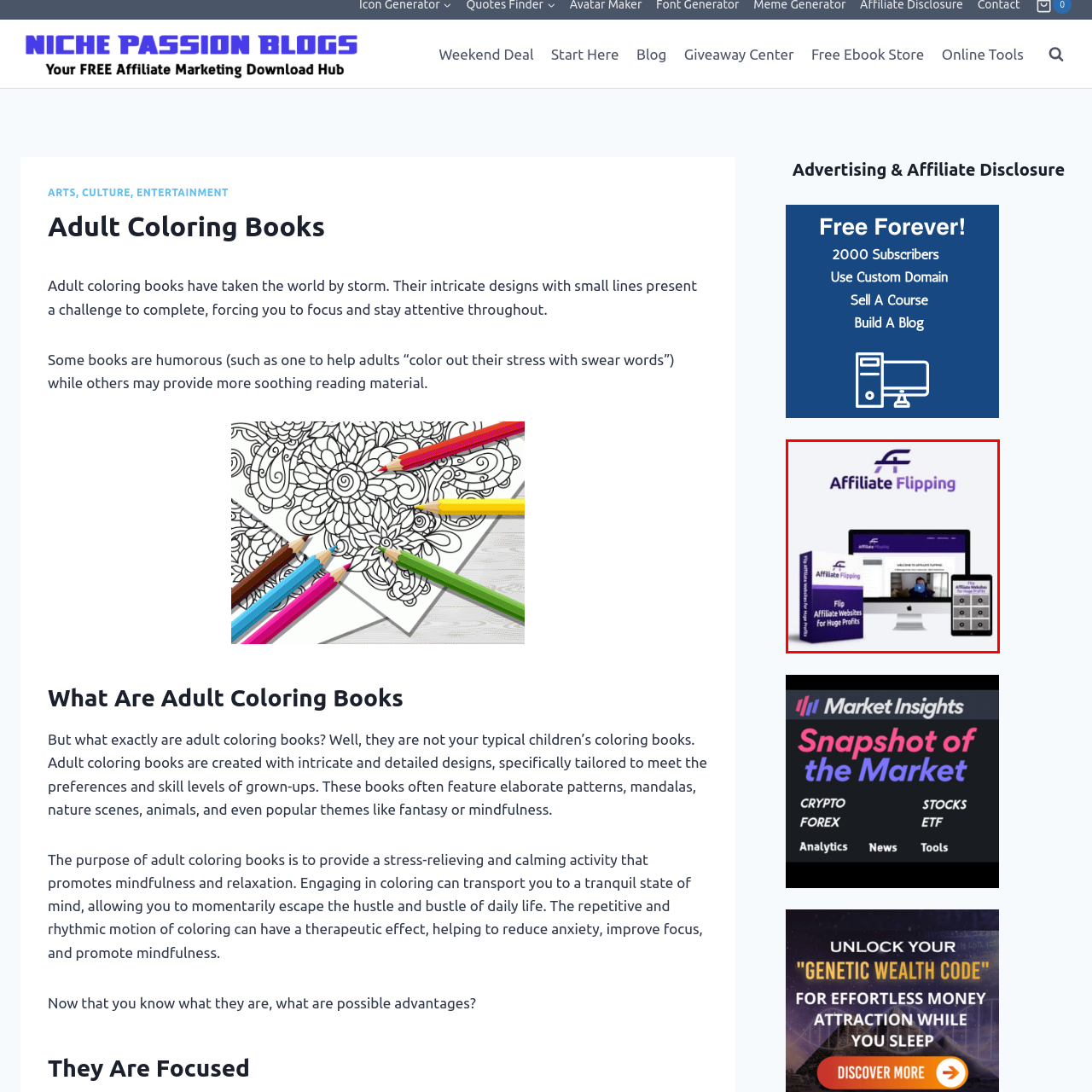Inspect the section highlighted in the red box, What type of device is displaying the welcome page? 
Answer using a single word or phrase.

Desktop monitor